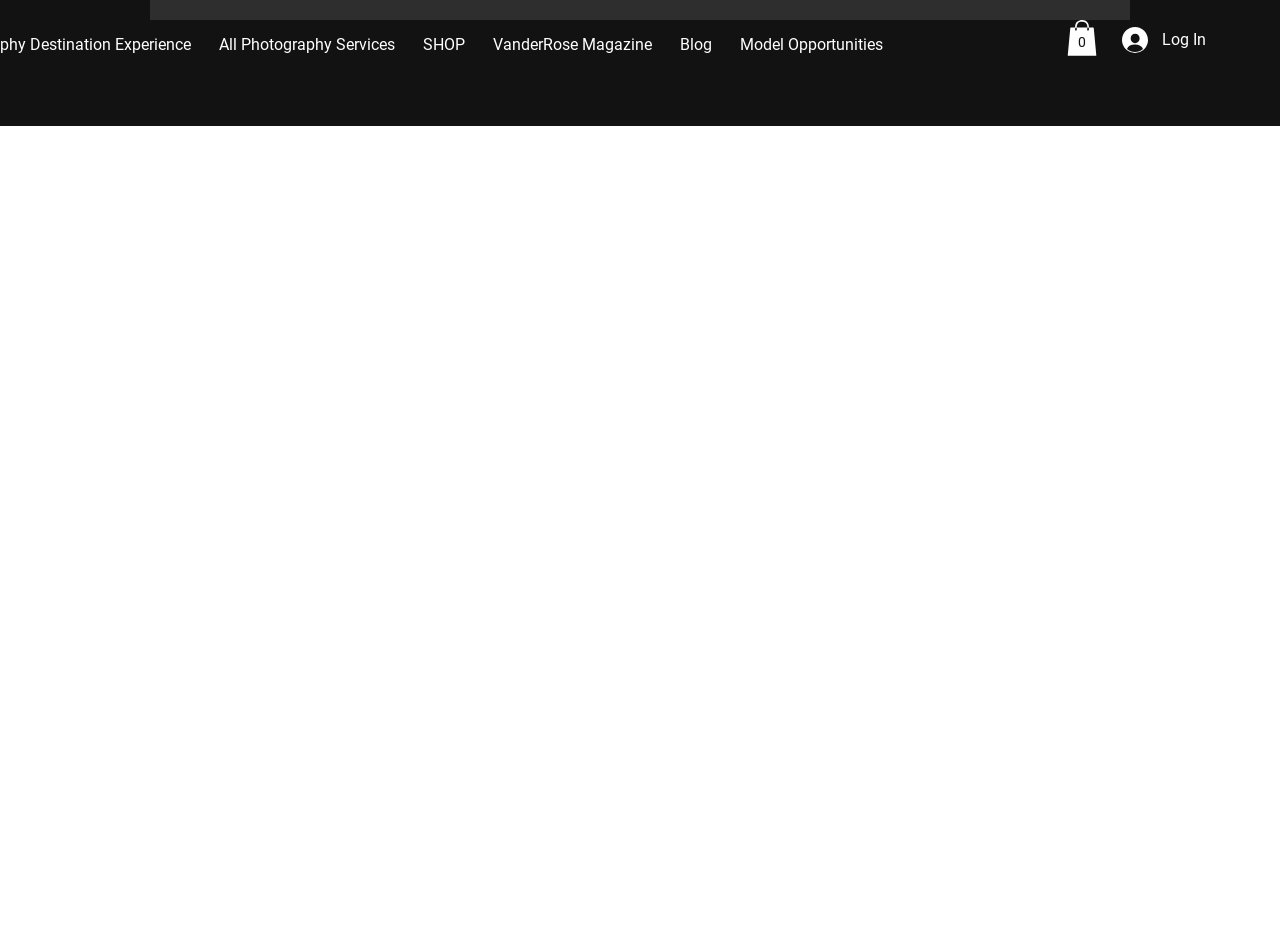Provide a thorough description of the webpage you see.

The webpage is for "The Athena Scarf" by Vanderrose, a fashion brand. At the top, there are five navigation buttons and links, aligned horizontally. From left to right, they are "All Photography Services", "SHOP", "VanderRose Magazine", "Blog", and "Model Opportunities". 

Below these navigation elements, there is a cart button on the top right corner, indicating that the website is an e-commerce platform. Next to the cart button, there is a small icon represented by an SVG element. 

Further to the right, there is a "Log In" button. Above the "Log In" button, there is a small image, likely a logo or an icon. 

The webpage seems to be focused on fashion, photography, and luxury gowns, as hinted by the meta description. However, there is no prominent display of these themes on the top section of the webpage.